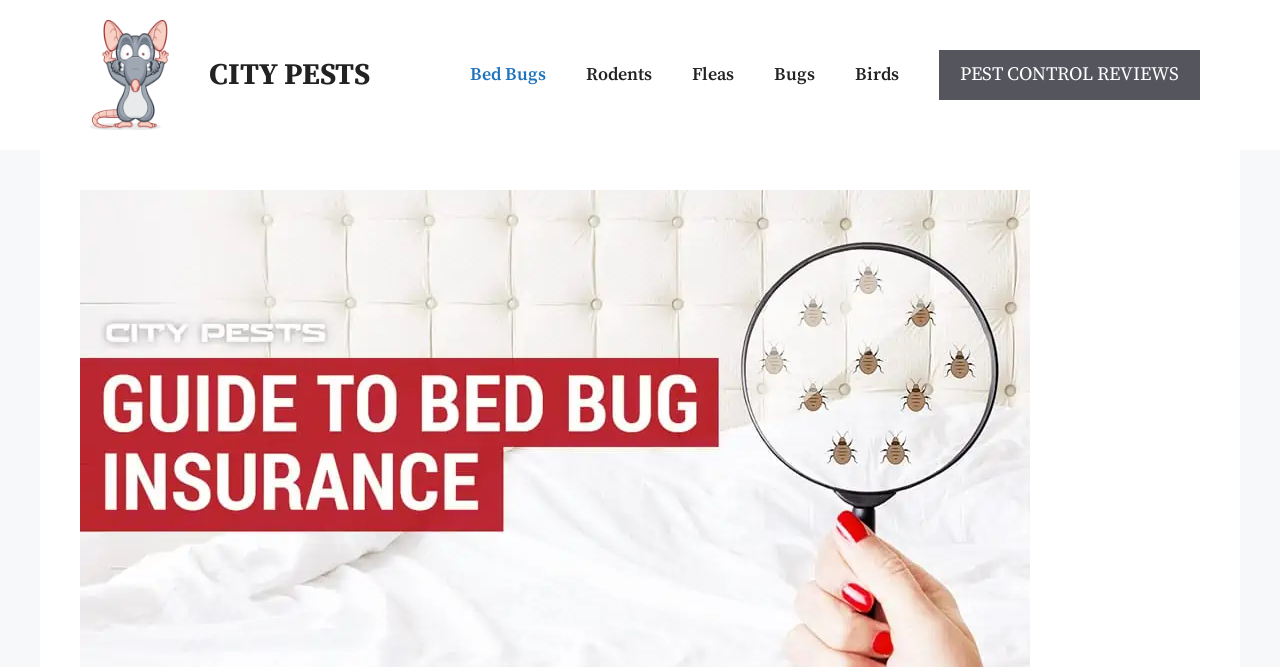Predict the bounding box of the UI element that fits this description: "alt="CITY PESTS"".

[0.062, 0.094, 0.148, 0.128]